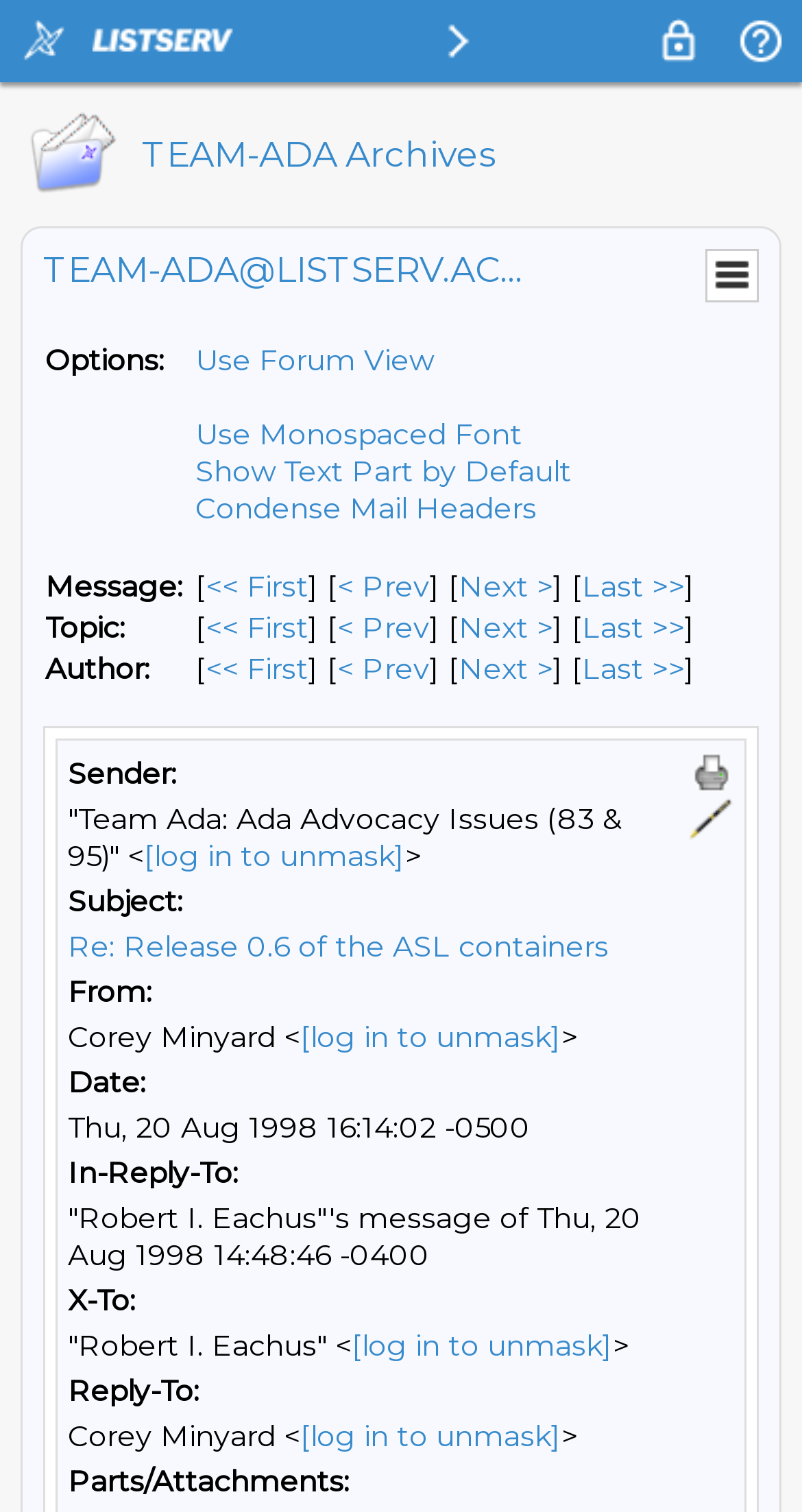How many options are available for message navigation?
Please provide a detailed answer to the question.

There are four options available for message navigation: 'First Message', 'Prev Message', 'Next Message', and 'Last Message'.